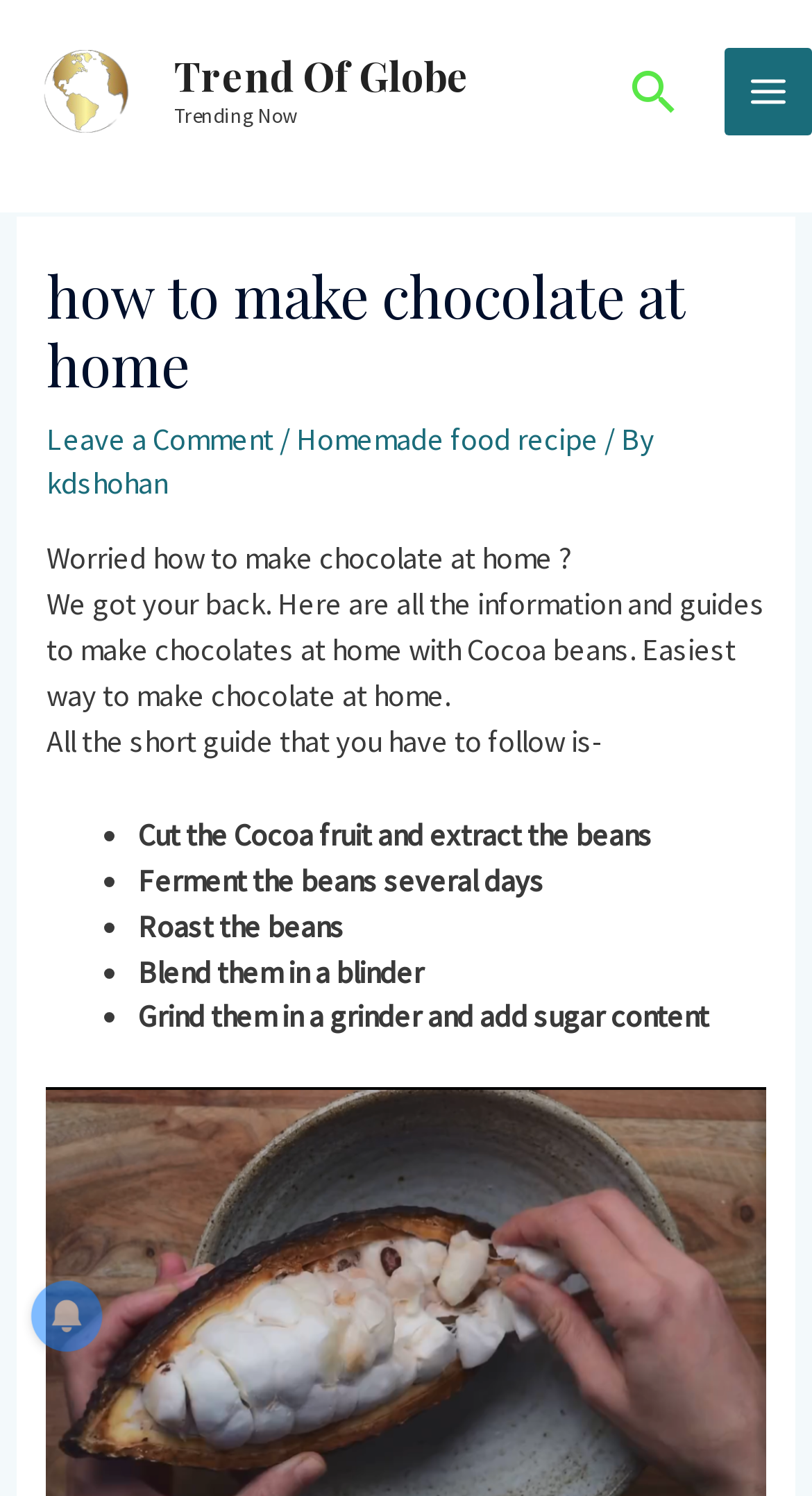What is the purpose of fermenting the beans?
Analyze the image and provide a thorough answer to the question.

The webpage does not provide information on the purpose of fermenting the beans, it only mentions it as one of the steps involved in making chocolate at home.